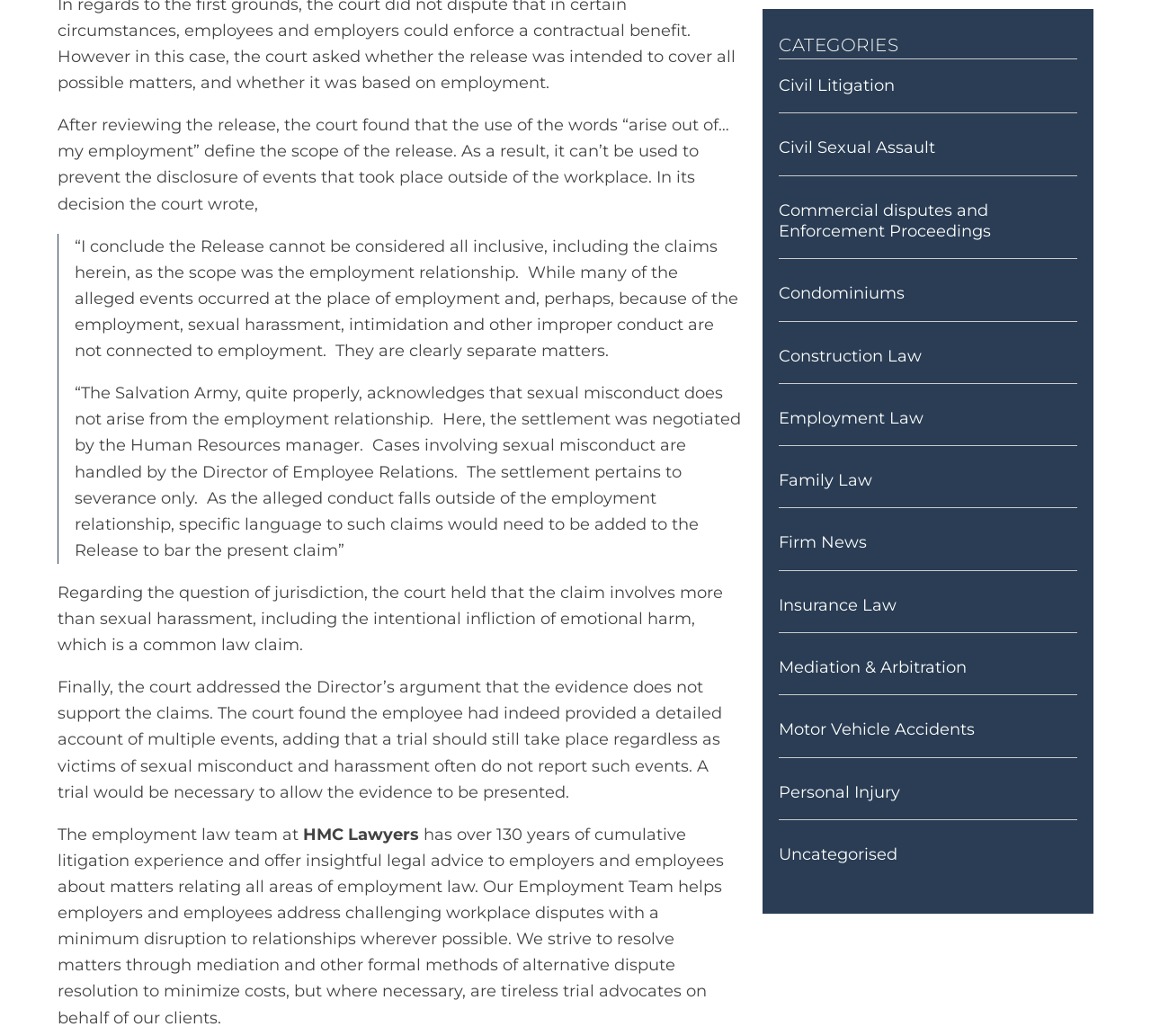What is the purpose of the Employment Team at HMC Lawyers?
Using the details shown in the screenshot, provide a comprehensive answer to the question.

The Employment Team at HMC Lawyers helps employers and employees address challenging workplace disputes with a minimum disruption to relationships, and strives to resolve matters through mediation and other formal methods of alternative dispute resolution.